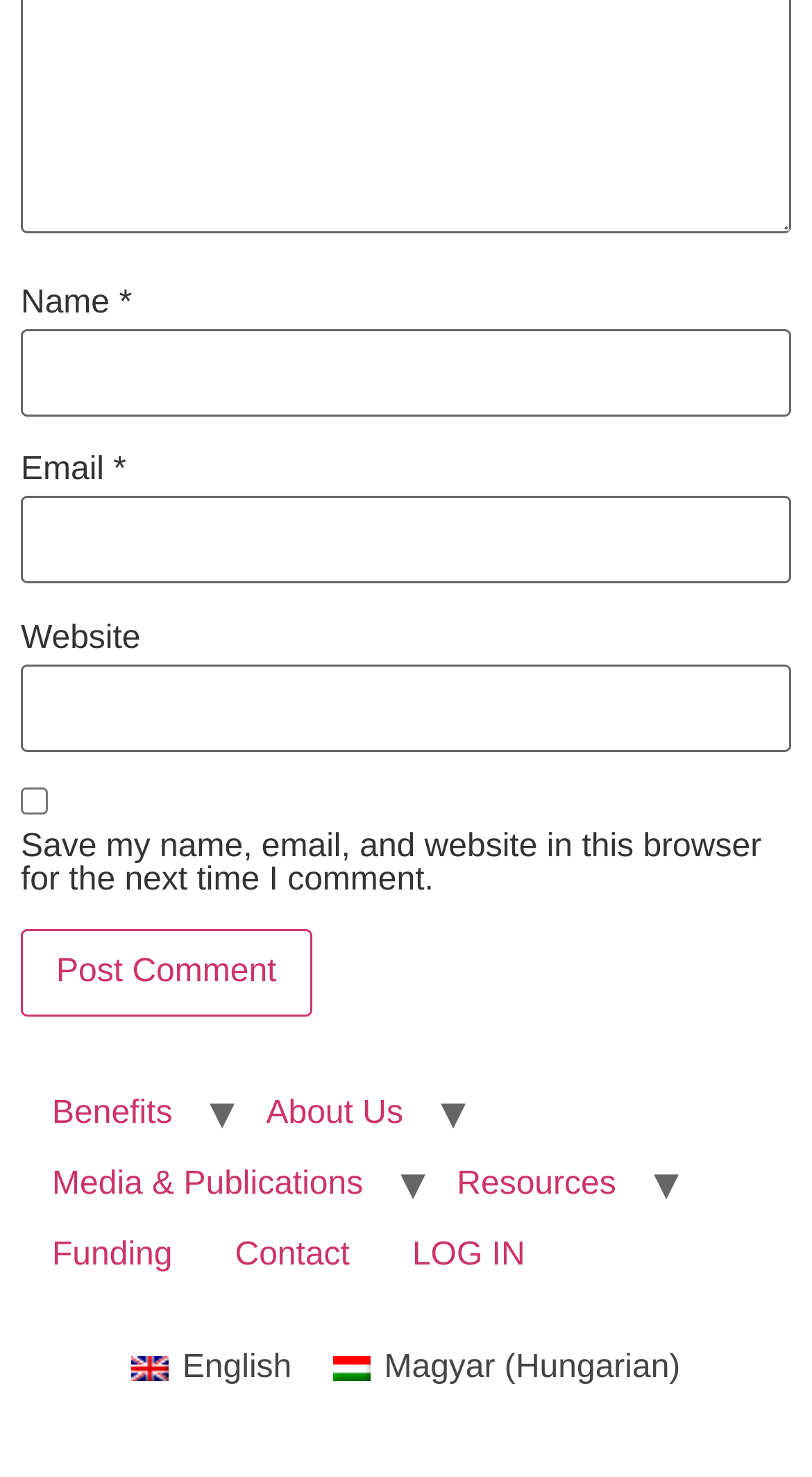What is the button below the 'Website' textbox?
Examine the image closely and answer the question with as much detail as possible.

The button is located below the 'Website' textbox and has the label 'Post Comment', which suggests that it is used to submit a comment.